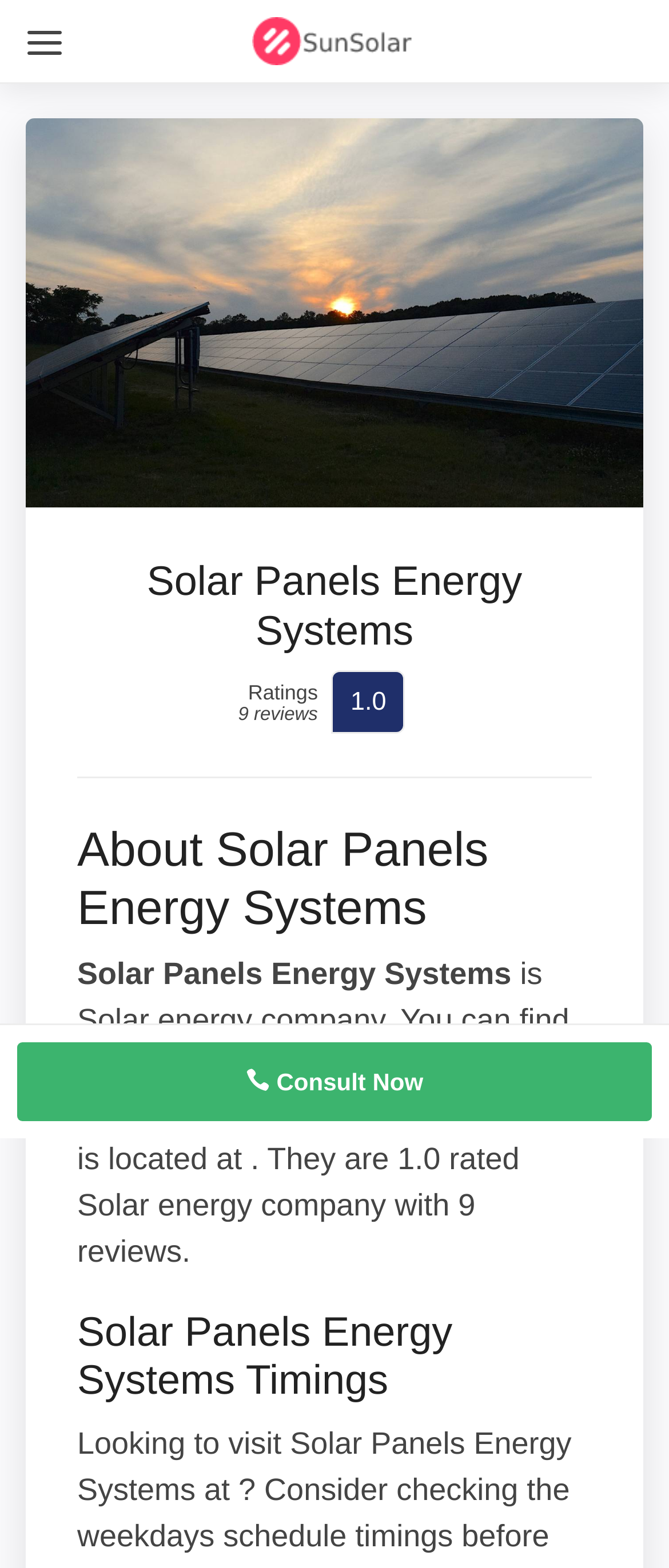Please determine the bounding box of the UI element that matches this description: Menu. The coordinates should be given as (top-left x, top-left y, bottom-right x, bottom-right y), with all values between 0 and 1.

[0.026, 0.005, 0.09, 0.033]